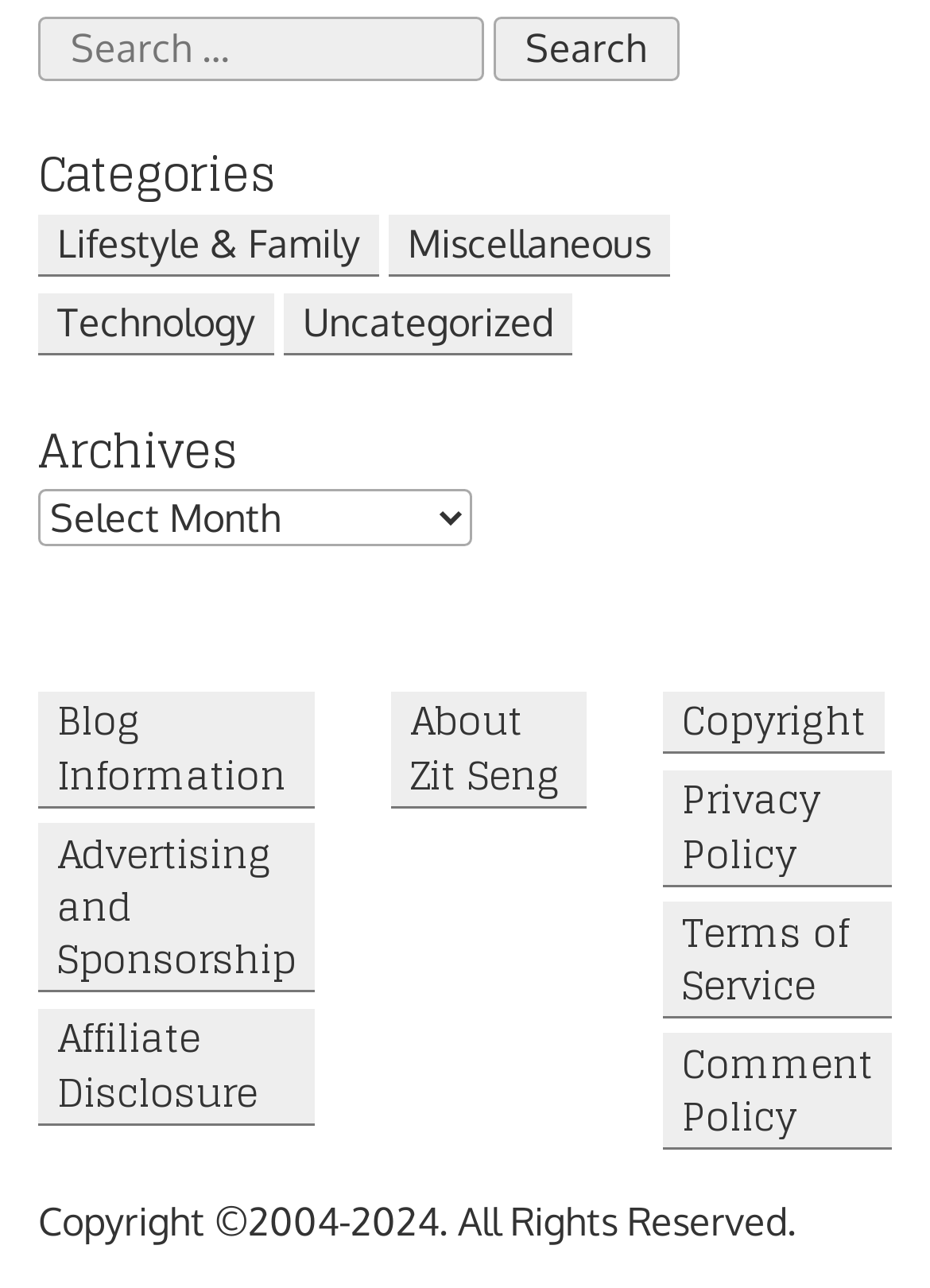Locate the bounding box coordinates of the element's region that should be clicked to carry out the following instruction: "Read About Zit Seng". The coordinates need to be four float numbers between 0 and 1, i.e., [left, top, right, bottom].

[0.421, 0.536, 0.631, 0.627]